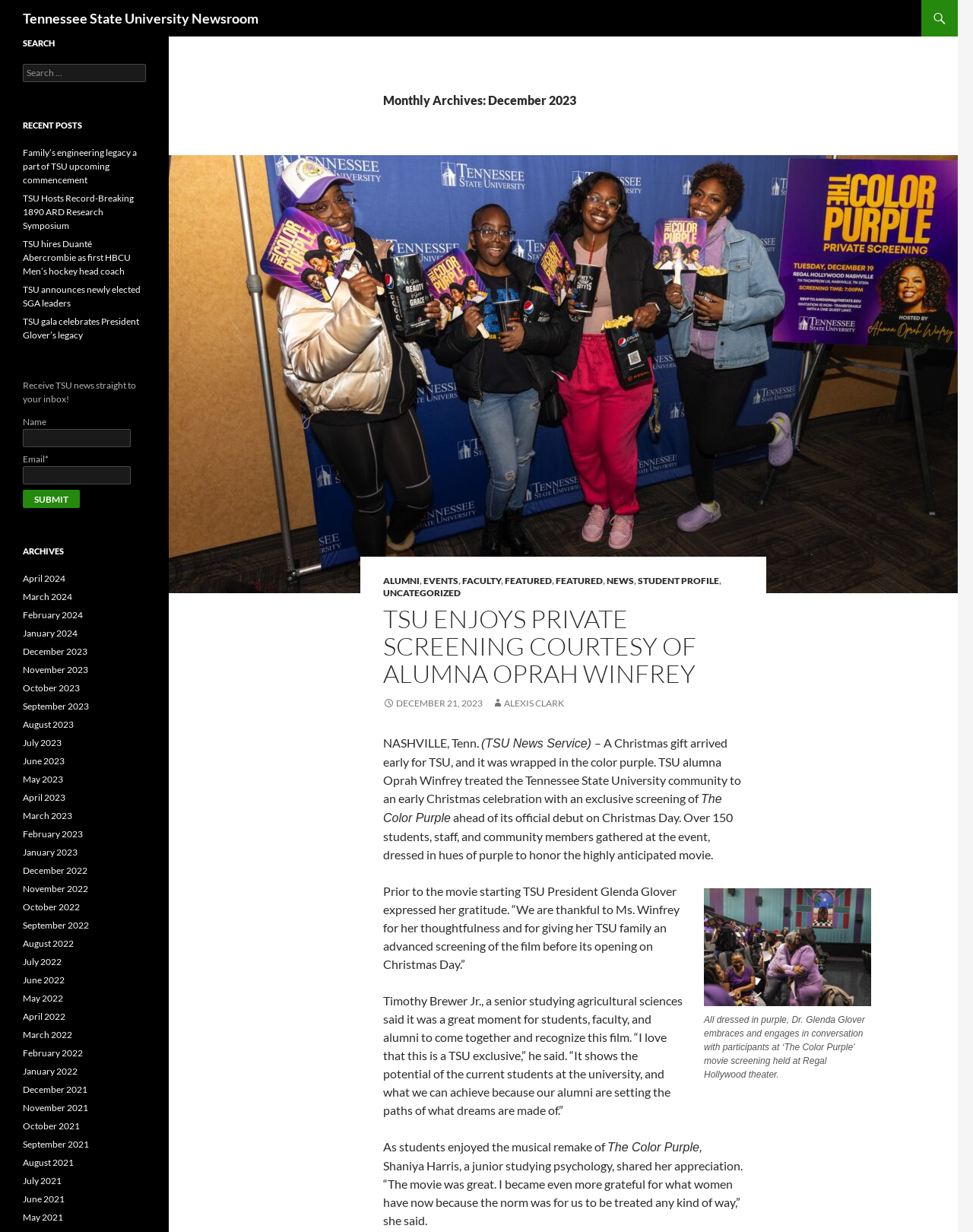Find the bounding box coordinates of the element to click in order to complete this instruction: "Create a new item". The bounding box coordinates must be four float numbers between 0 and 1, denoted as [left, top, right, bottom].

None